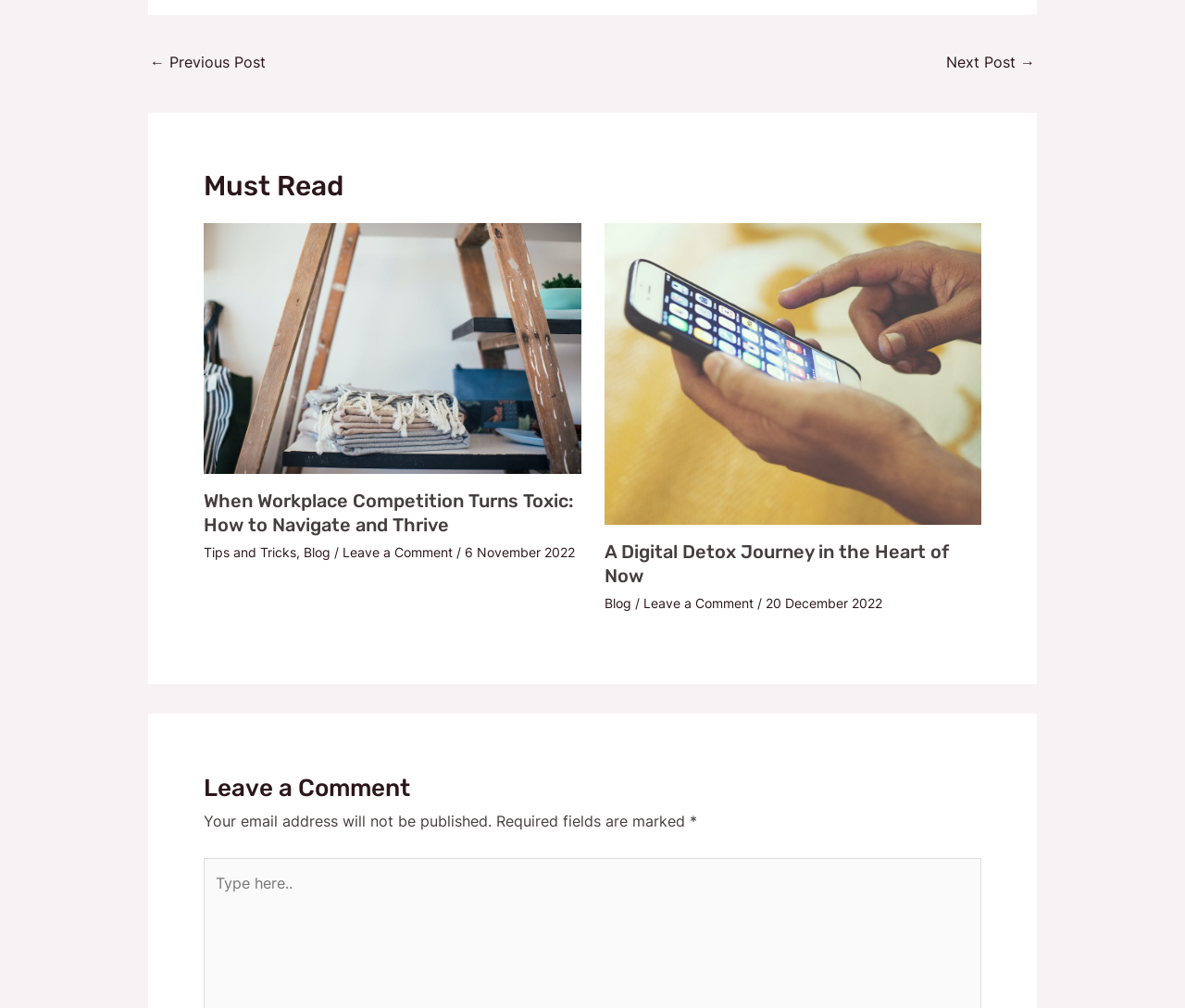Locate the bounding box coordinates of the clickable element to fulfill the following instruction: "Read more about 'When Workplace Competition Turns Toxic: How to Navigate and Thrive'". Provide the coordinates as four float numbers between 0 and 1 in the format [left, top, right, bottom].

[0.172, 0.335, 0.49, 0.353]